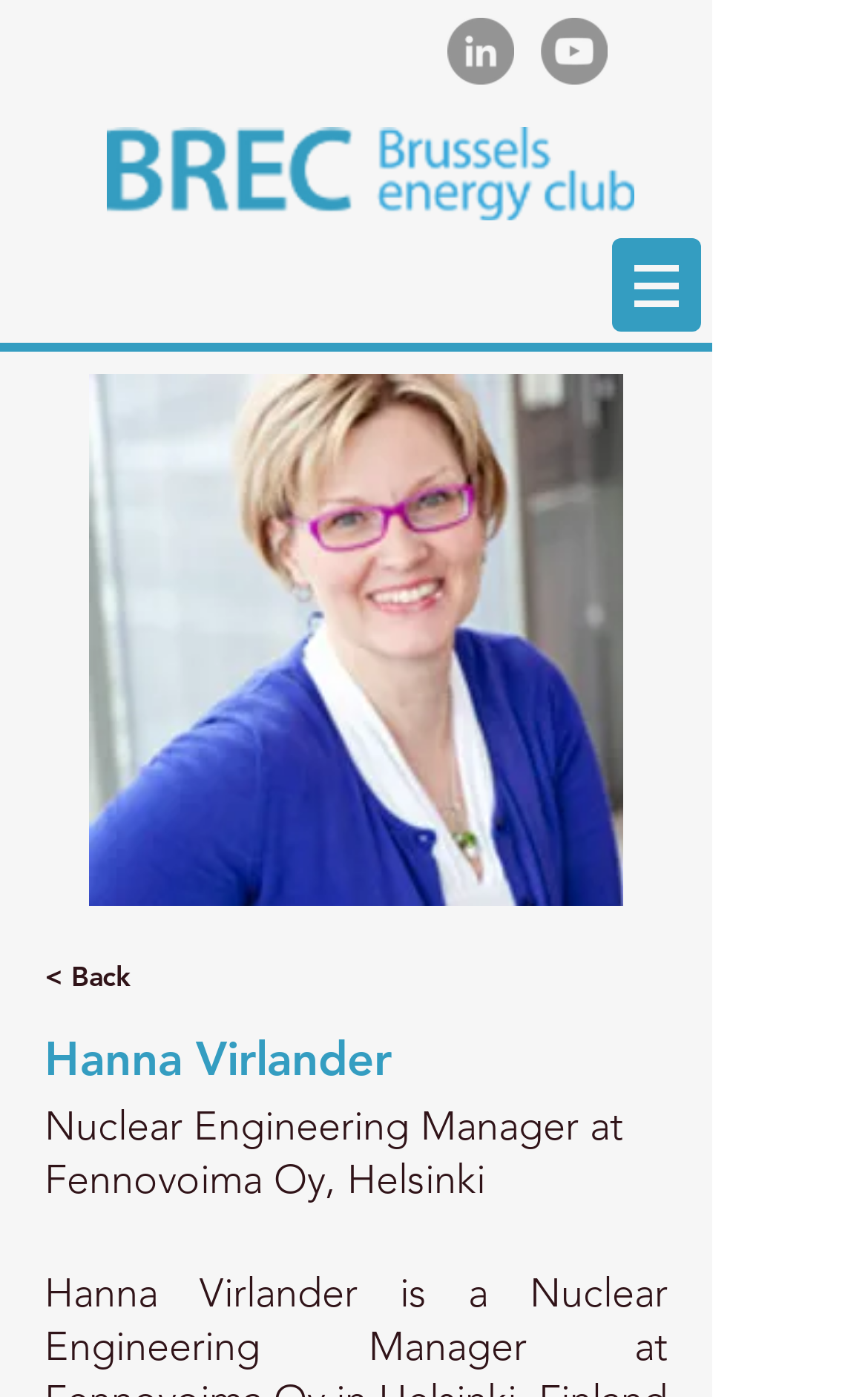What is the company Hanna Virlander works for?
Provide a well-explained and detailed answer to the question.

The company Hanna Virlander works for is mentioned as 'Fennovoima Oy, Helsinki' in the StaticText element, which suggests that Fennovoima Oy is the company she works for.